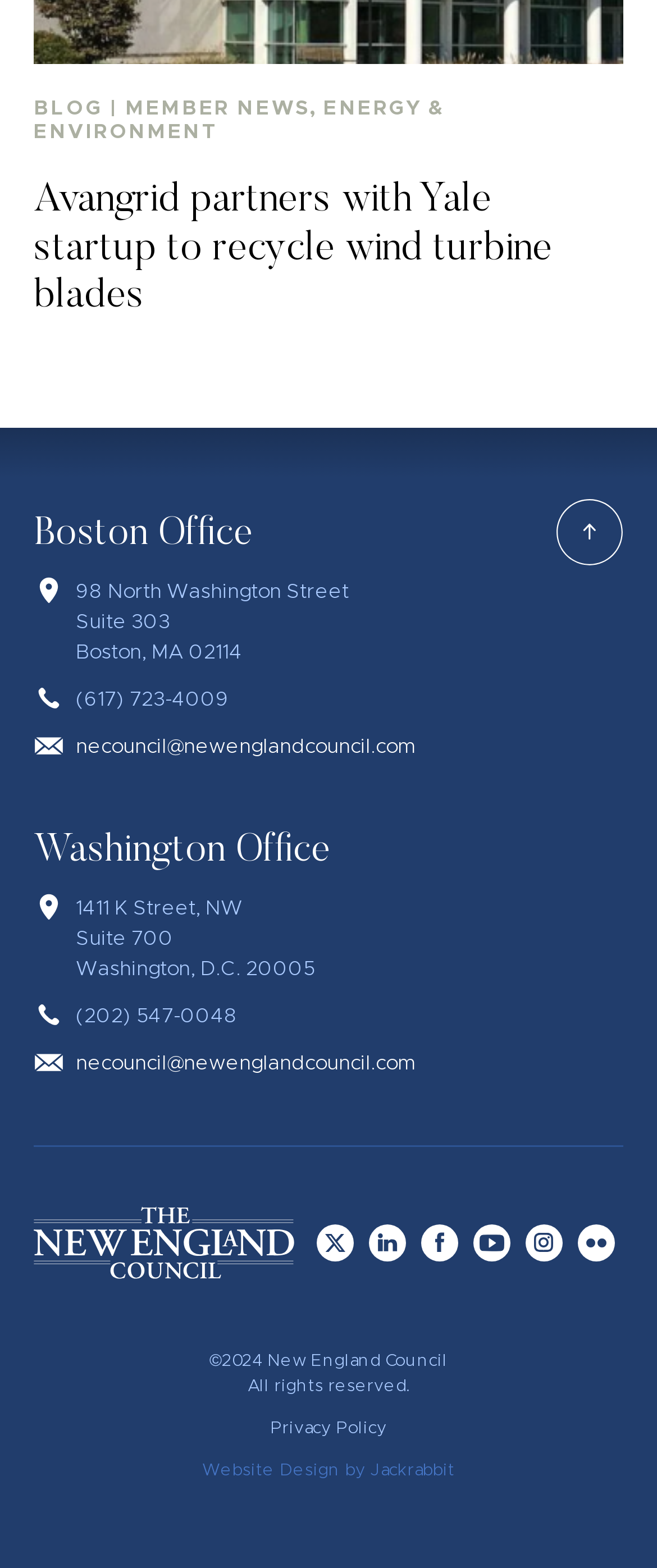Using the element description necouncil@newenglandcouncil.com, predict the bounding box coordinates for the UI element. Provide the coordinates in (top-left x, top-left y, bottom-right x, bottom-right y) format with values ranging from 0 to 1.

[0.115, 0.671, 0.633, 0.684]